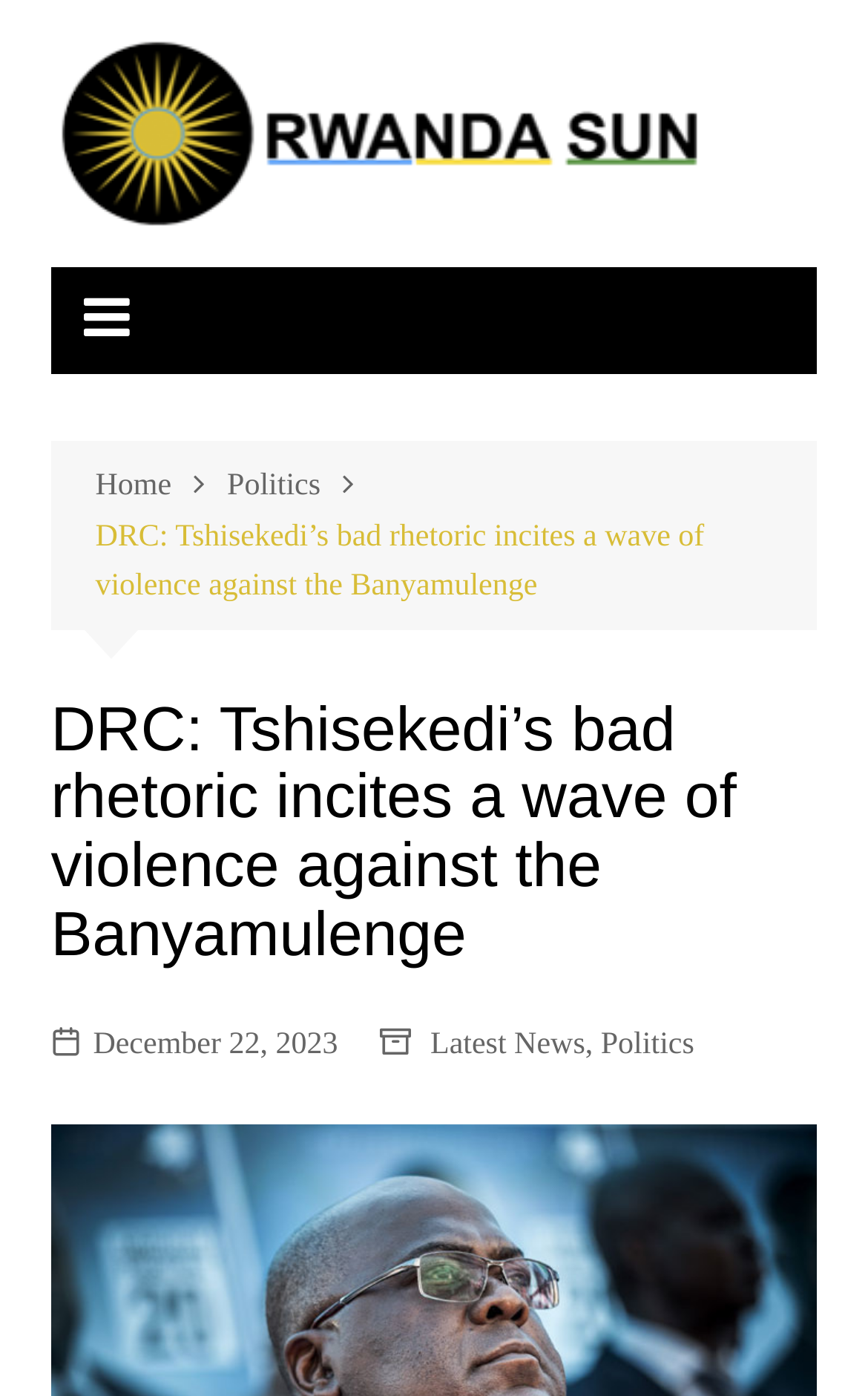What is the position of the 'Latest News' link? Refer to the image and provide a one-word or short phrase answer.

Below the main heading